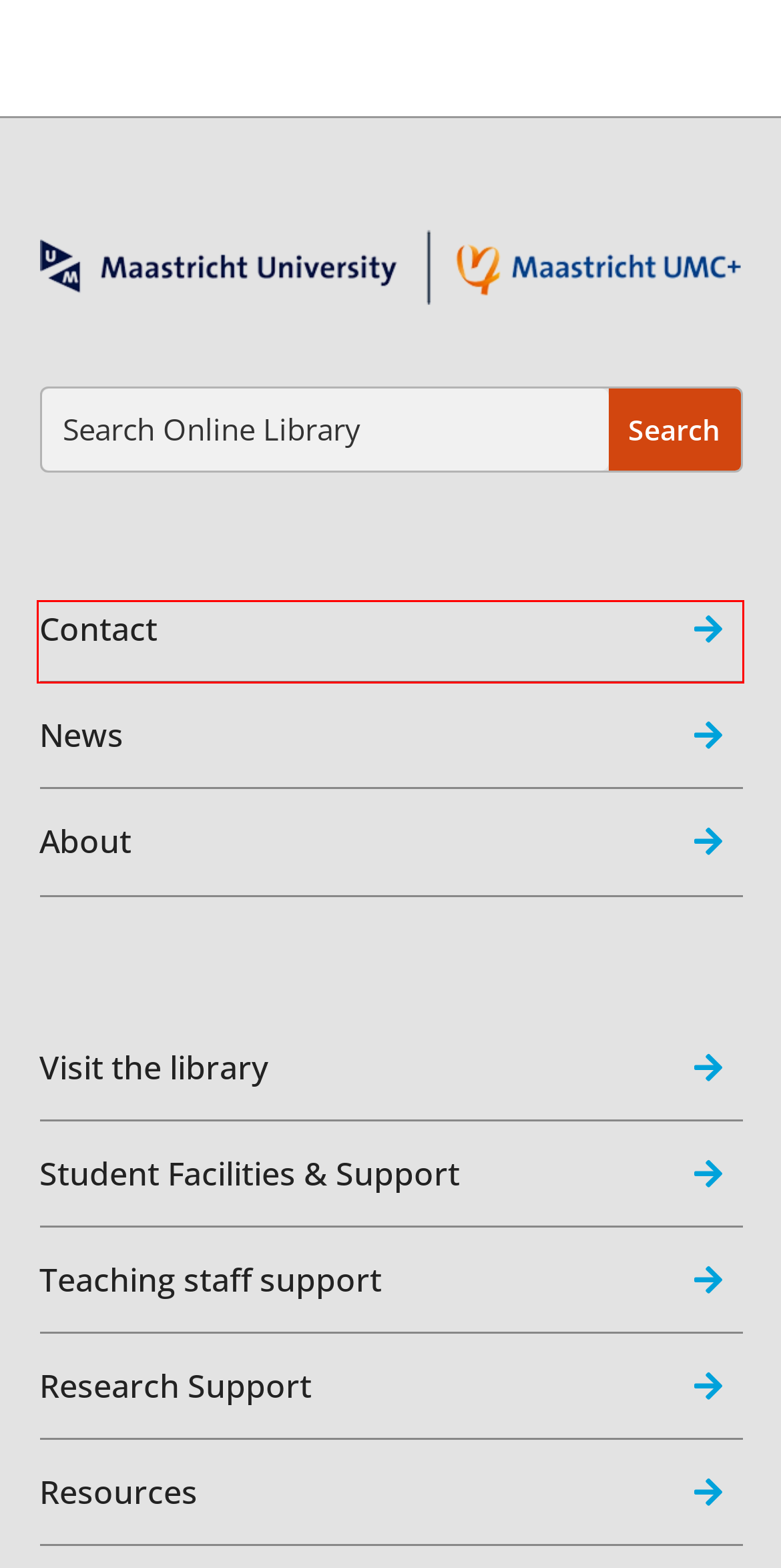Given a screenshot of a webpage with a red bounding box around an element, choose the most appropriate webpage description for the new page displayed after clicking the element within the bounding box. Here are the candidates:
A. Disclaimer - Disclaimer - Maastricht University
B. Homepage Archives -
C. Working at the library - Maastricht University Library
D. Hours, locations and study places - Maastricht University Library
E. UM General Privacy Statement - About UM - Maastricht University
F. Blogpagina - Maastricht University Library
G. The Podcast Kit - Maastricht University Library
H. Studying with a disability - Maastricht University

F